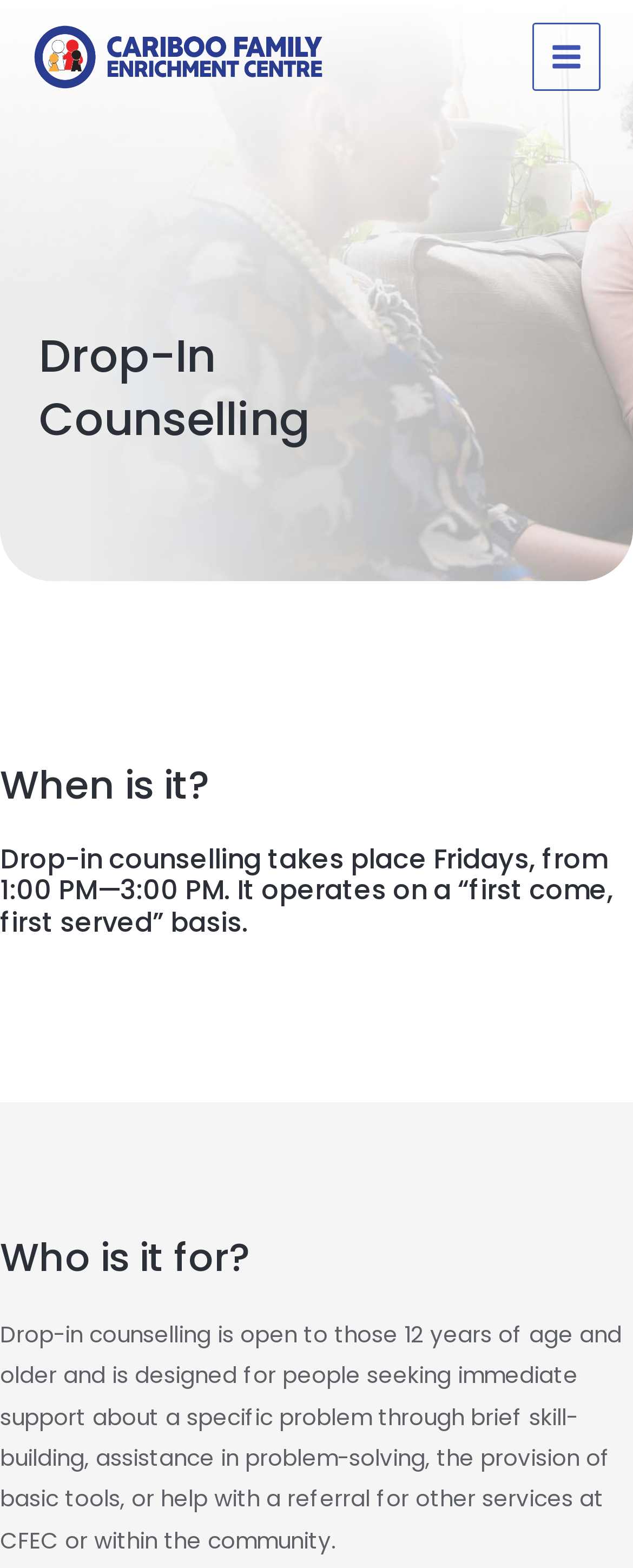Who is the drop-in counselling for?
Refer to the screenshot and deliver a thorough answer to the question presented.

The drop-in counselling is open to those 12 years of age and older, as stated in the StaticText element, and it is designed for people seeking immediate support about a specific problem.